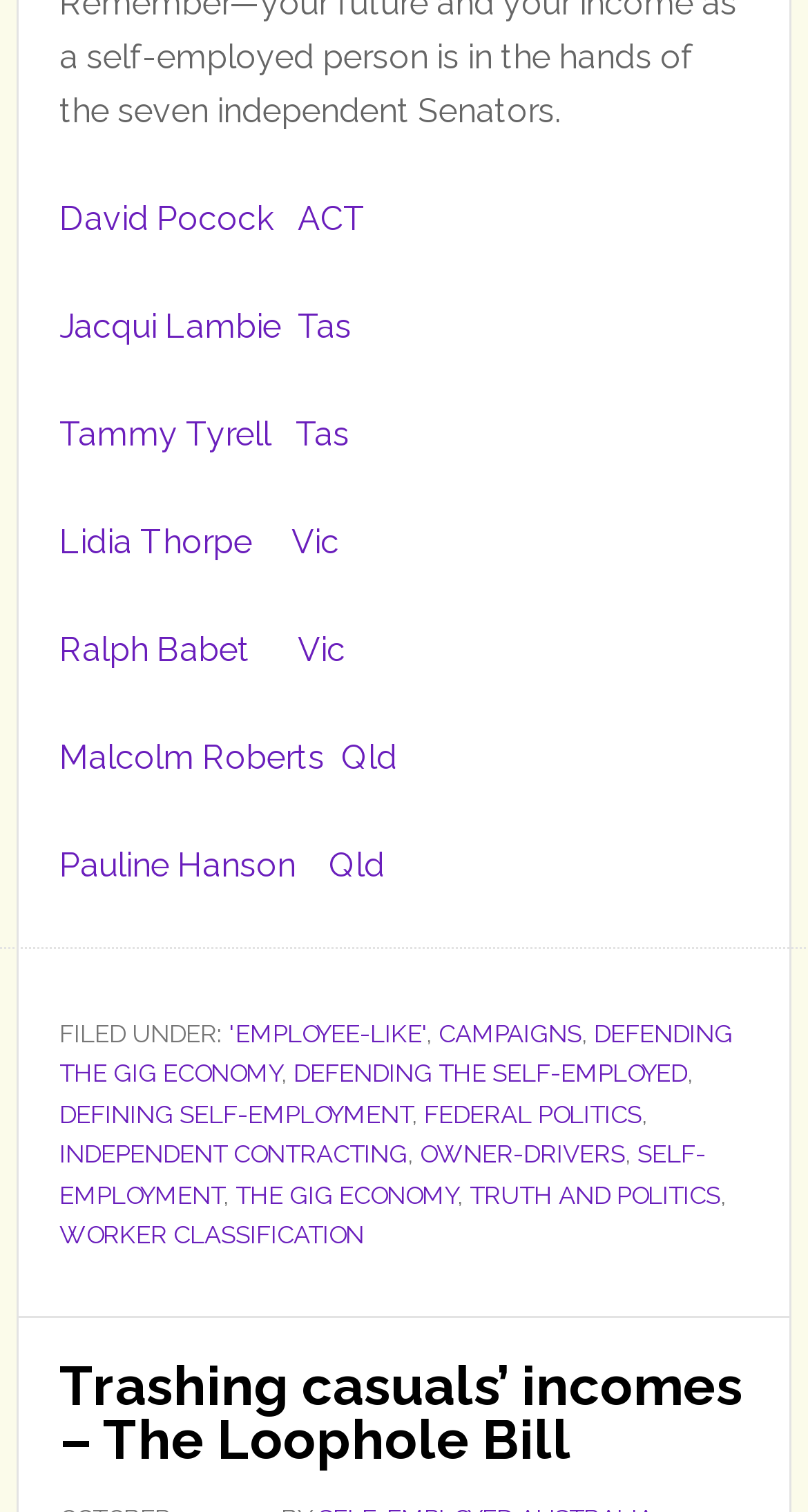What is the topic of the article 'Trashing casuals’ incomes – The Loophole Bill' related to?
Could you answer the question in a detailed manner, providing as much information as possible?

The article 'Trashing casuals’ incomes – The Loophole Bill' is related to the topic of self-employment, as it is listed under categories such as 'DEFENDING THE SELF-EMPLOYED' and 'SELF-EMPLOYMENT'.